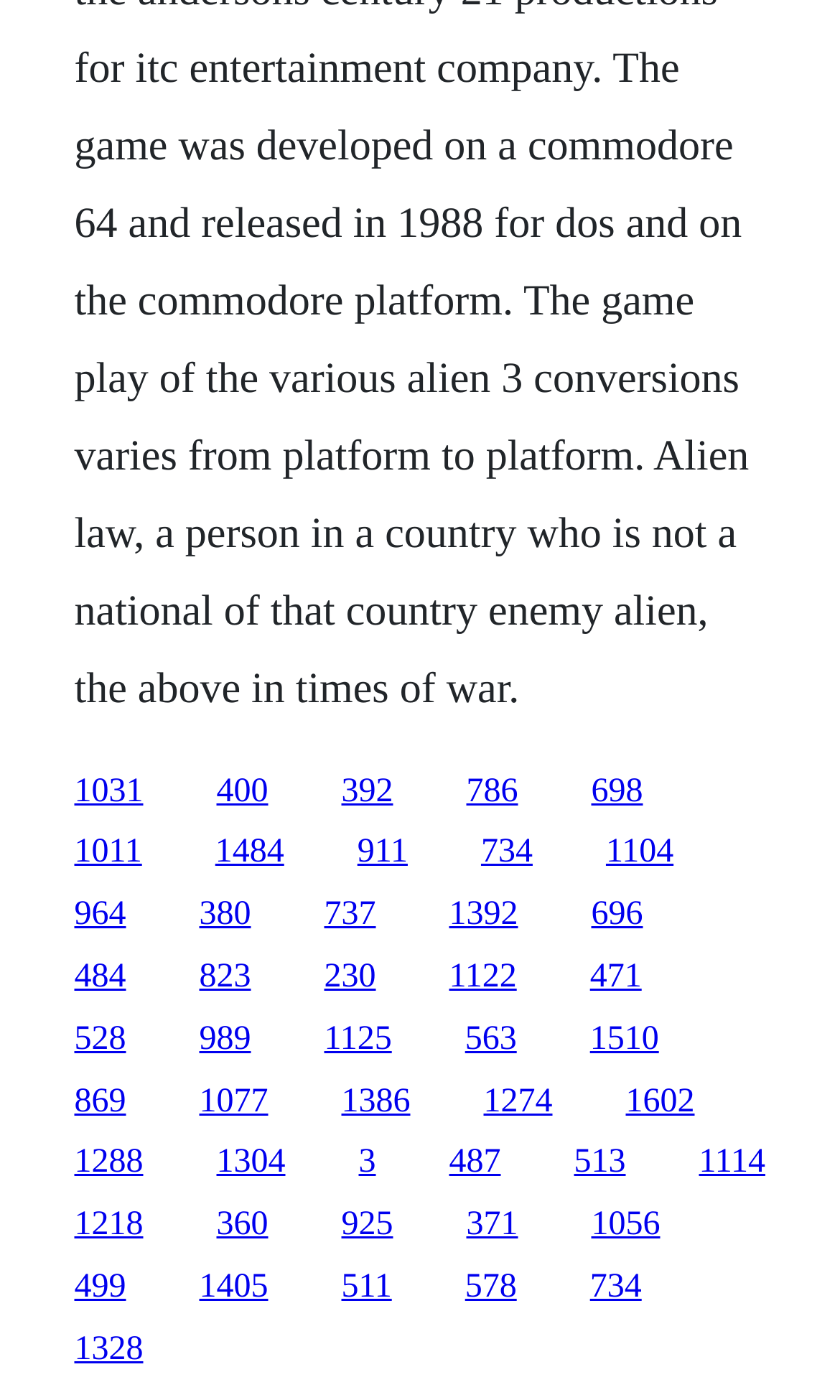Answer the question below with a single word or a brief phrase: 
How many links are there in the top-left quarter of the webpage?

5